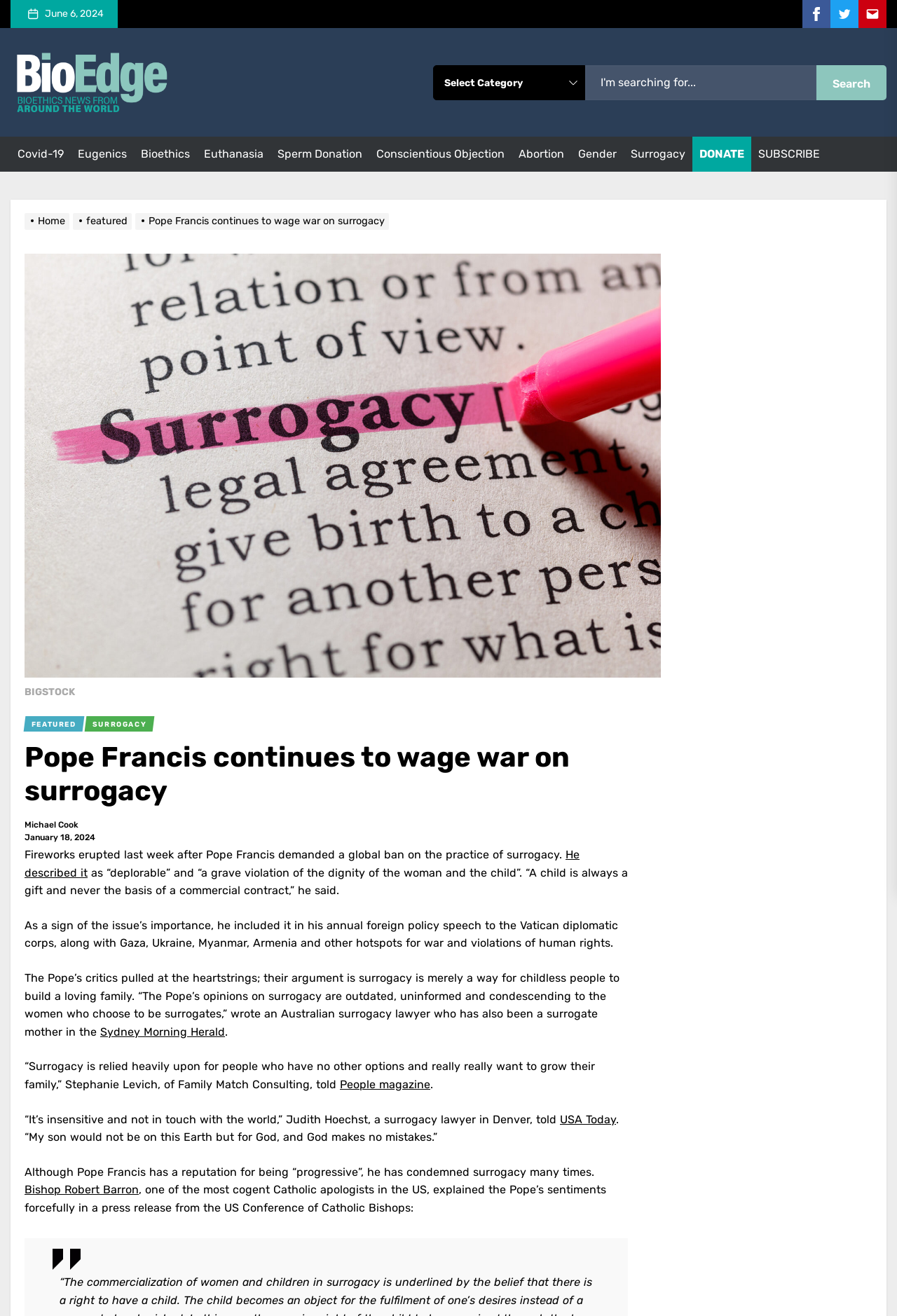What is the name of the website?
Look at the image and provide a short answer using one word or a phrase.

BioEdge